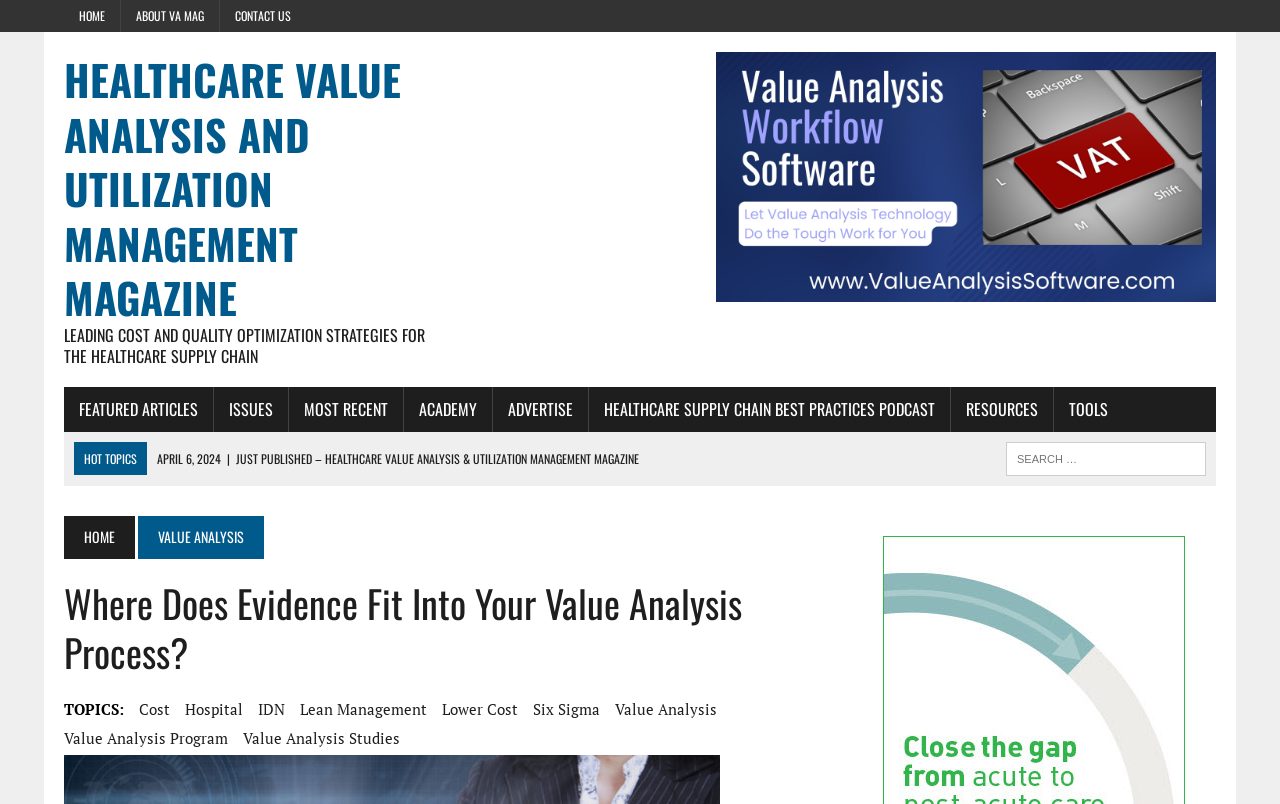Identify the bounding box coordinates of the part that should be clicked to carry out this instruction: "read featured articles".

[0.05, 0.481, 0.166, 0.538]